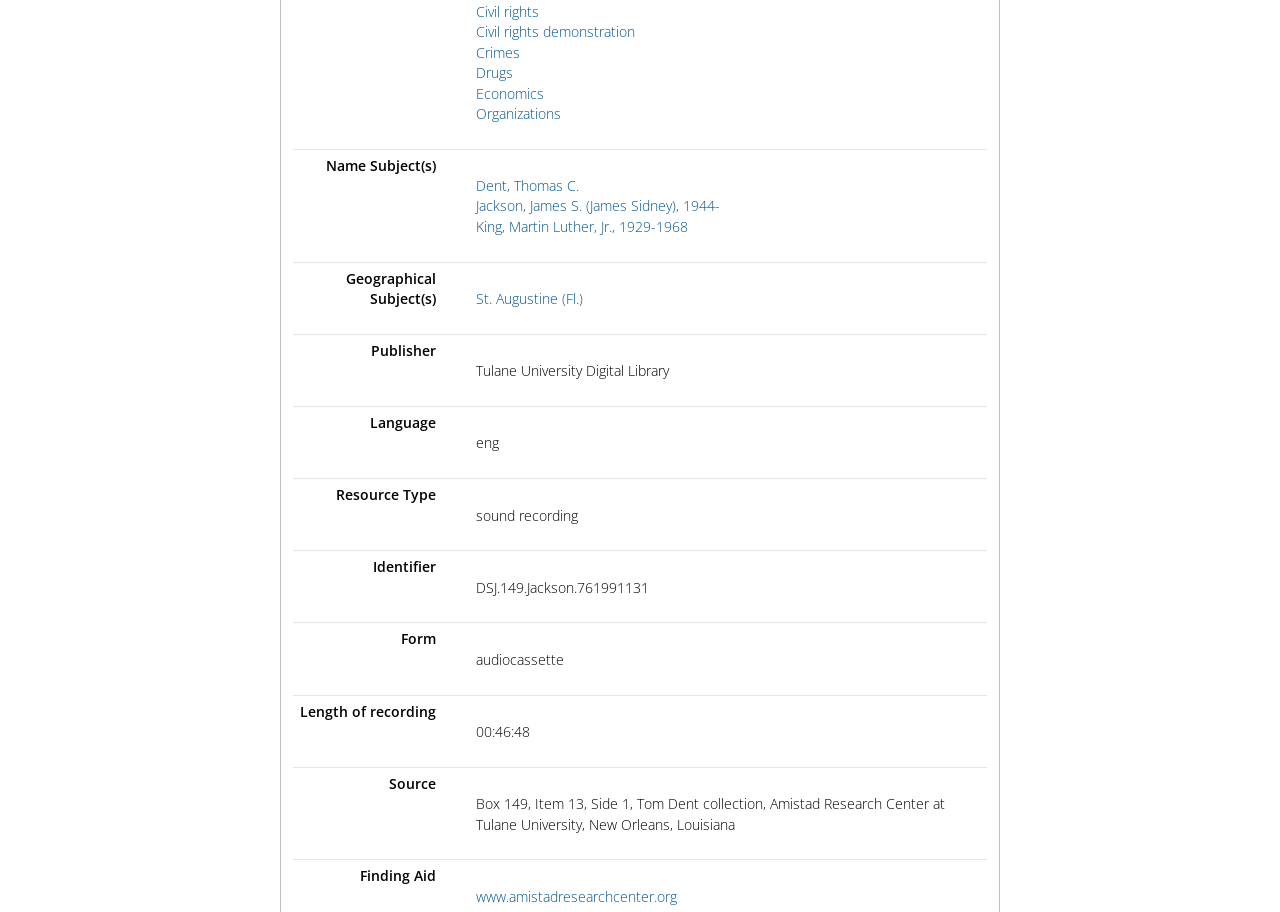What is the name of the civil rights leader?
Please provide a single word or phrase as your answer based on the screenshot.

Martin Luther King Jr.